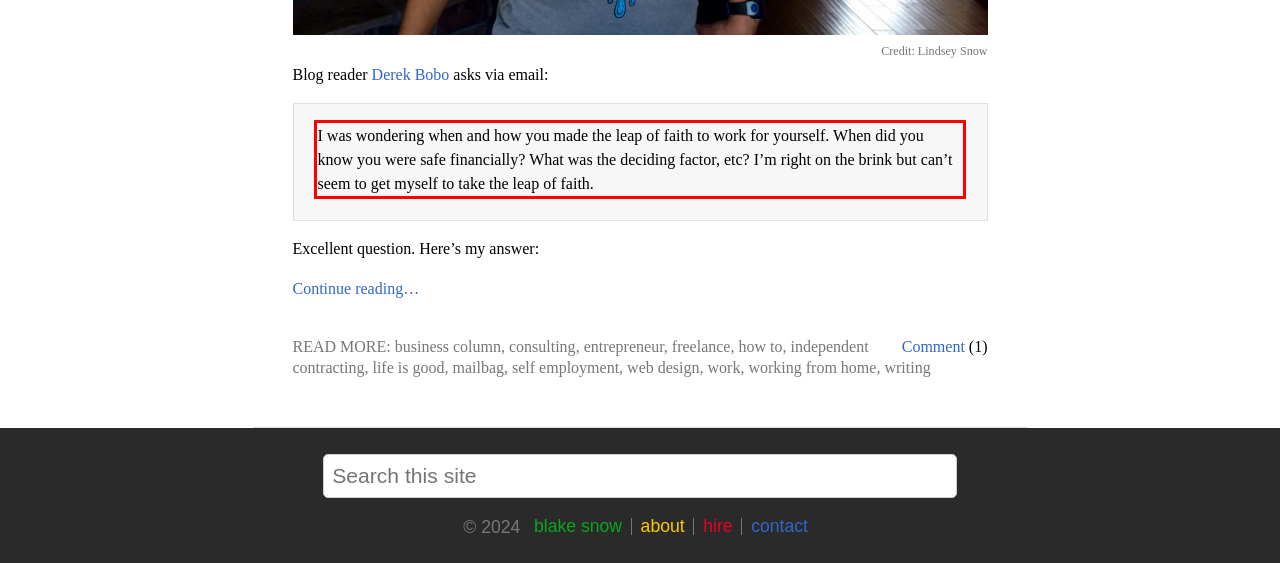Using the provided webpage screenshot, recognize the text content in the area marked by the red bounding box.

I was wondering when and how you made the leap of faith to work for yourself. When did you know you were safe financially? What was the deciding factor, etc? I’m right on the brink but can’t seem to get myself to take the leap of faith.